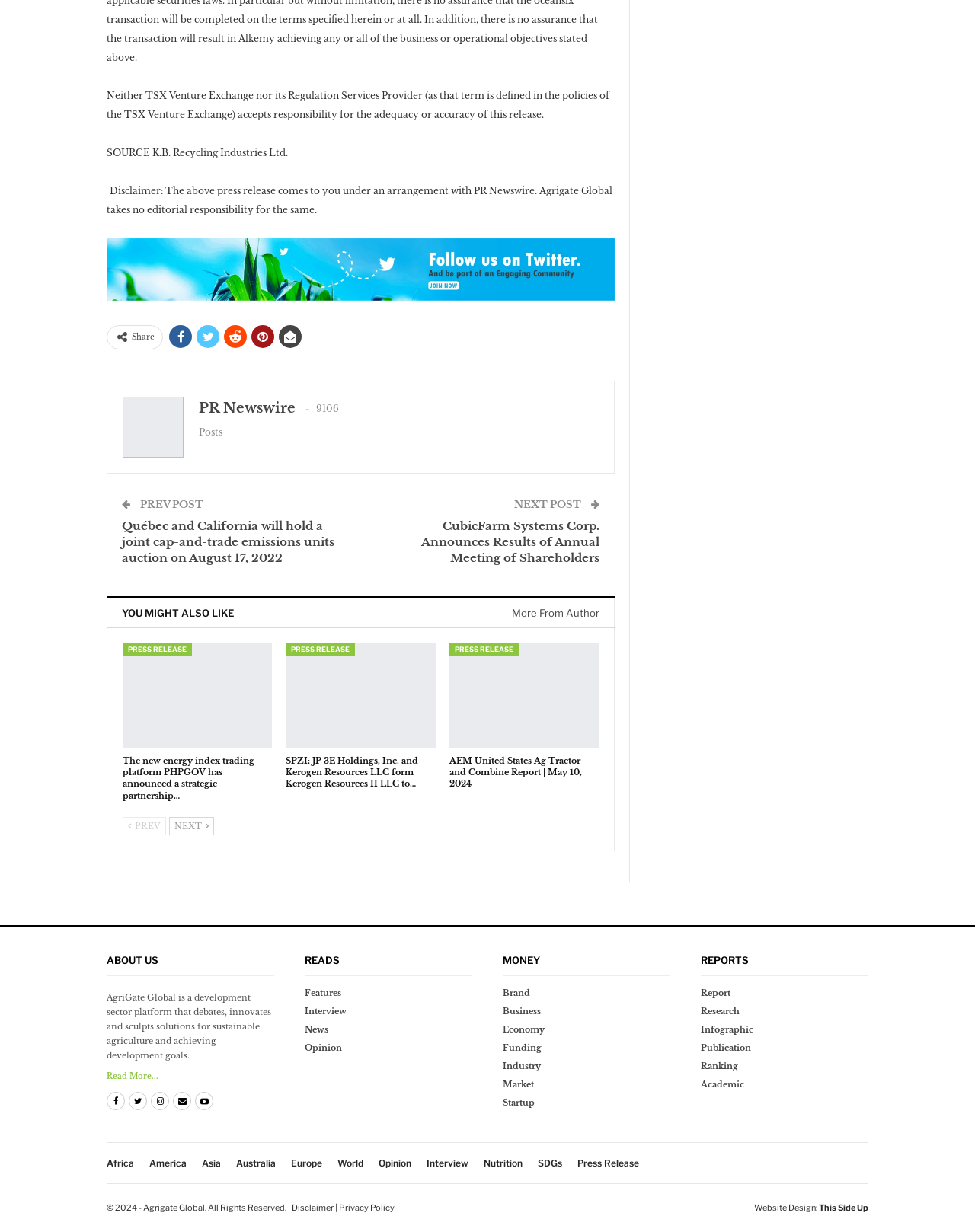Specify the bounding box coordinates of the area that needs to be clicked to achieve the following instruction: "Follow Short Breaks on Facebook".

None